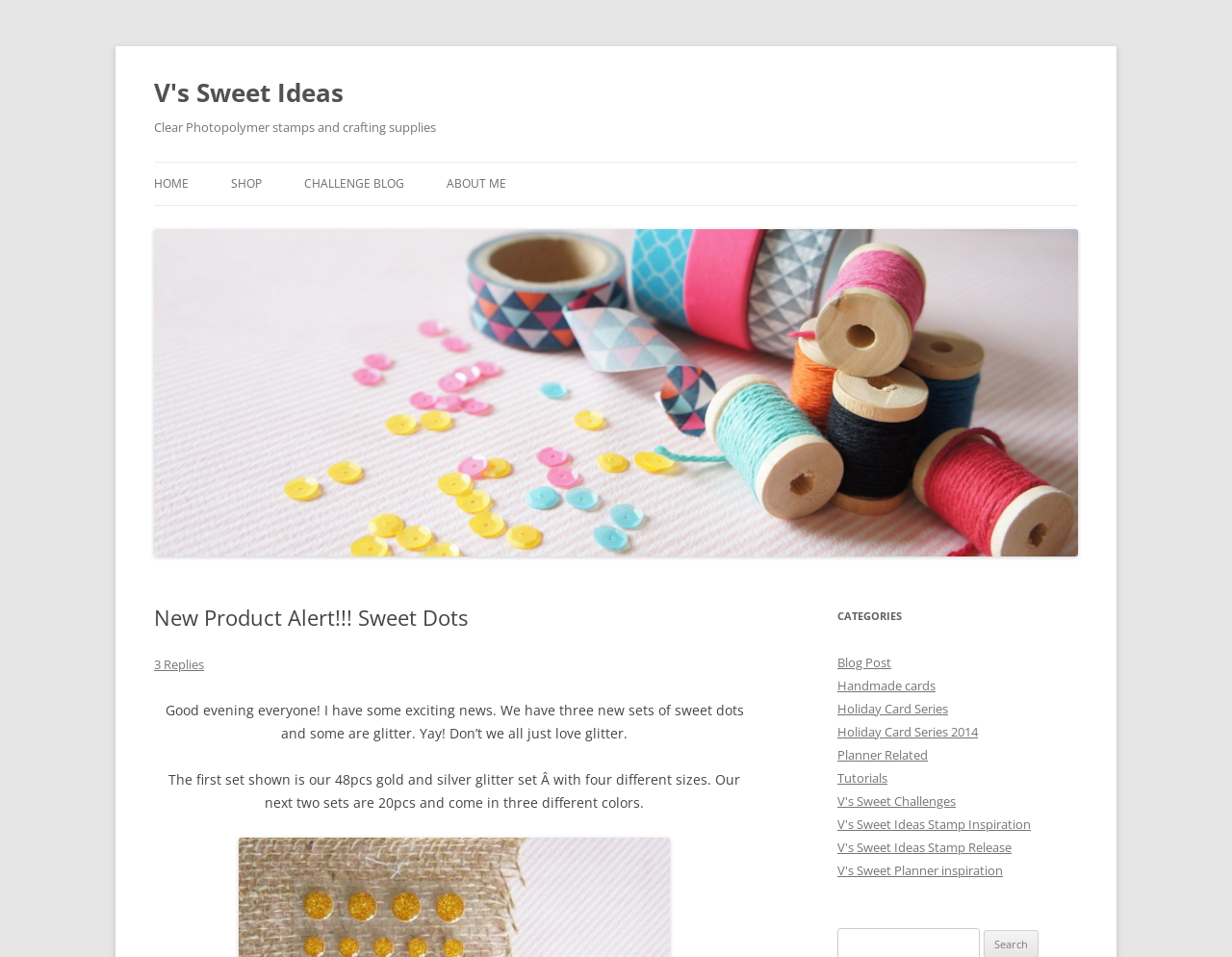Determine the bounding box coordinates of the clickable element to achieve the following action: 'Go to home page'. Provide the coordinates as four float values between 0 and 1, formatted as [left, top, right, bottom].

[0.125, 0.17, 0.153, 0.215]